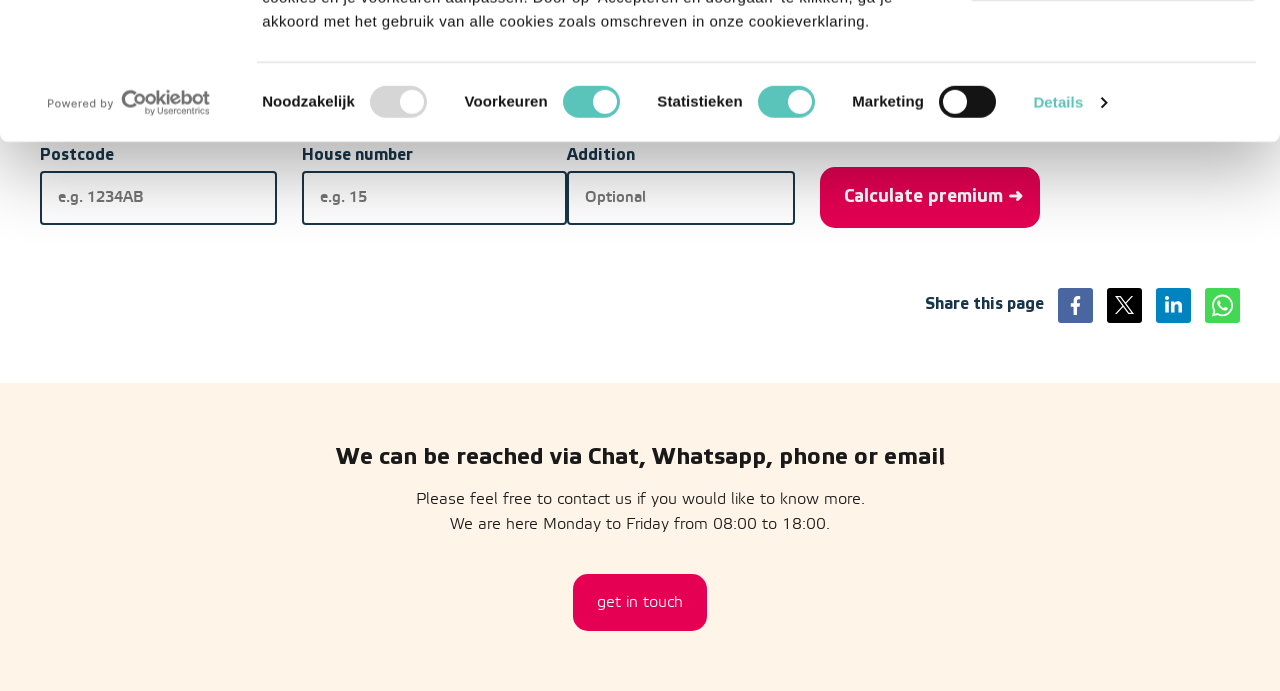Answer the question below using just one word or a short phrase: 
How can you contact the company?

Via chat, Whatsapp, phone, or email